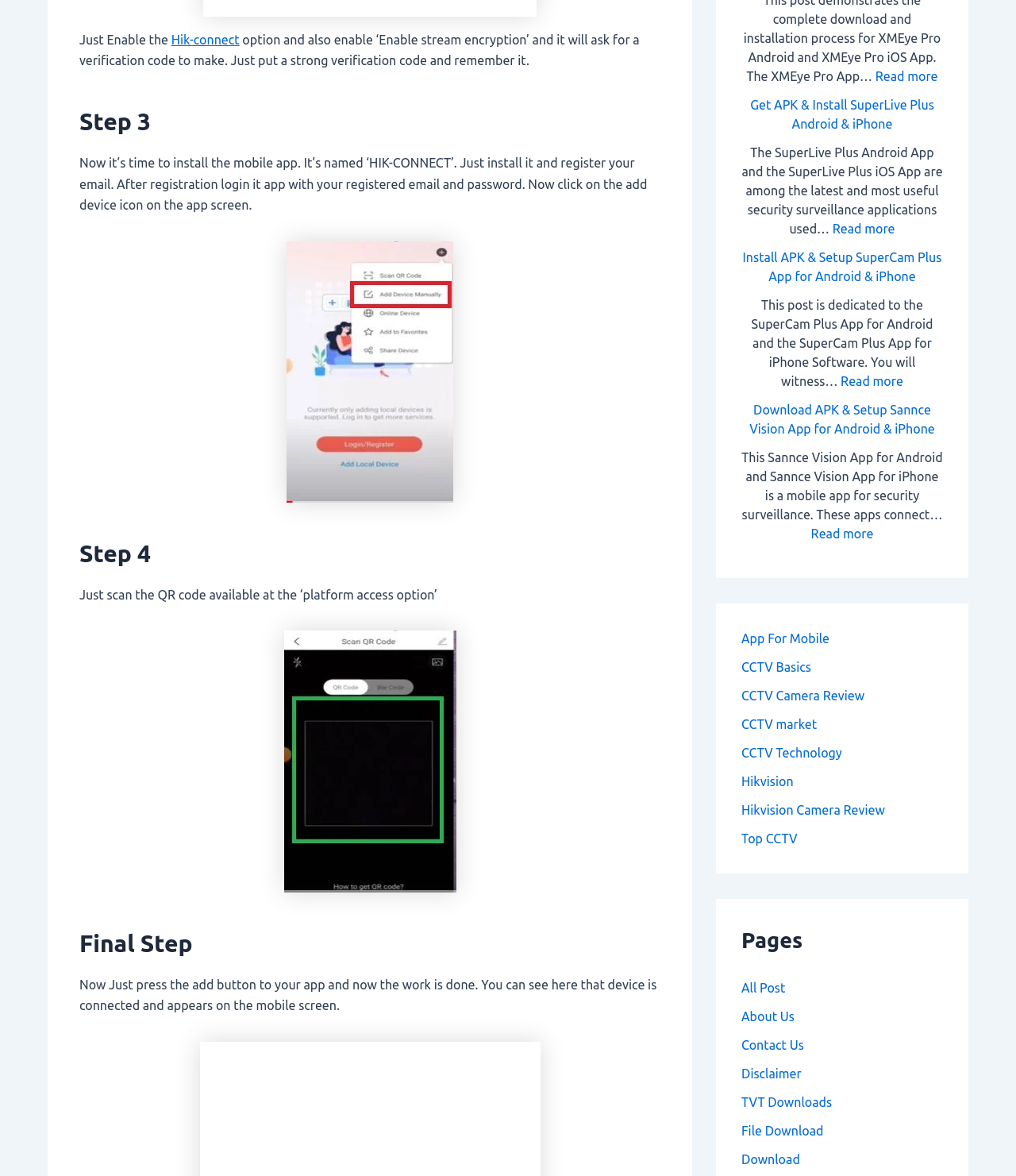Utilize the information from the image to answer the question in detail:
What is the name of the mobile app mentioned in Step 3?

In Step 3, it is mentioned to install the mobile app named 'HIK-CONNECT' and register with an email.